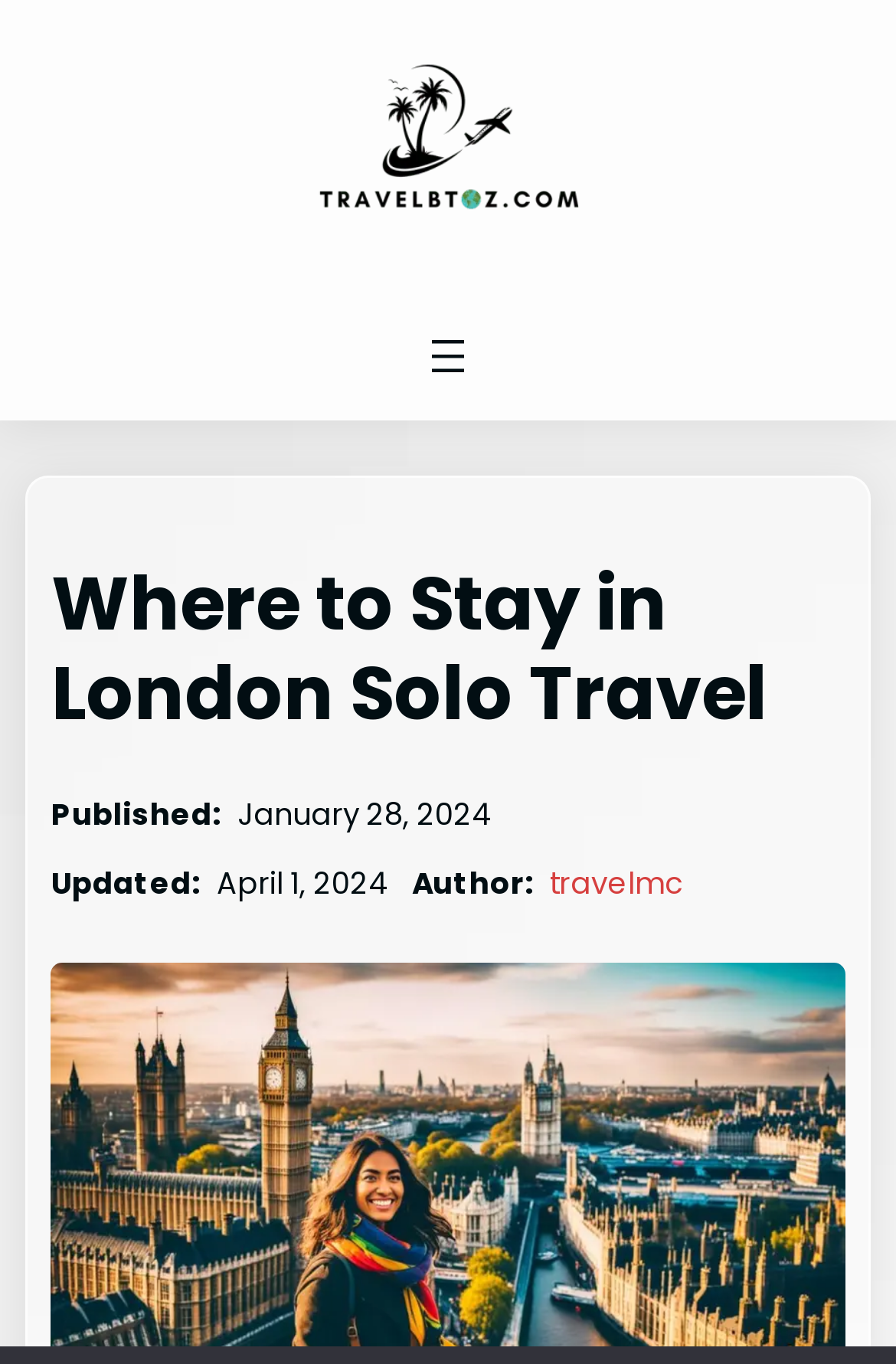Provide a thorough description of this webpage.

The webpage is about finding the perfect stay in London for solo travelers, focusing on safety, comfort, and affordability in the city's best neighborhoods. 

At the top left of the page, there is a link to "Travel B To Z" accompanied by an image with the same name. Below this, a navigation menu labeled "Main Navigation" spans across the top of the page. On the right side of the navigation menu, there is a button to "Open menu" with an accompanying image. 

Below the navigation menu, a prominent heading reads "Where to Stay in London Solo Travel". Underneath this heading, there are three lines of text: "Published: January 28, 2024", "Updated: April 1, 2024", and "Author: travelmc", which is a link.